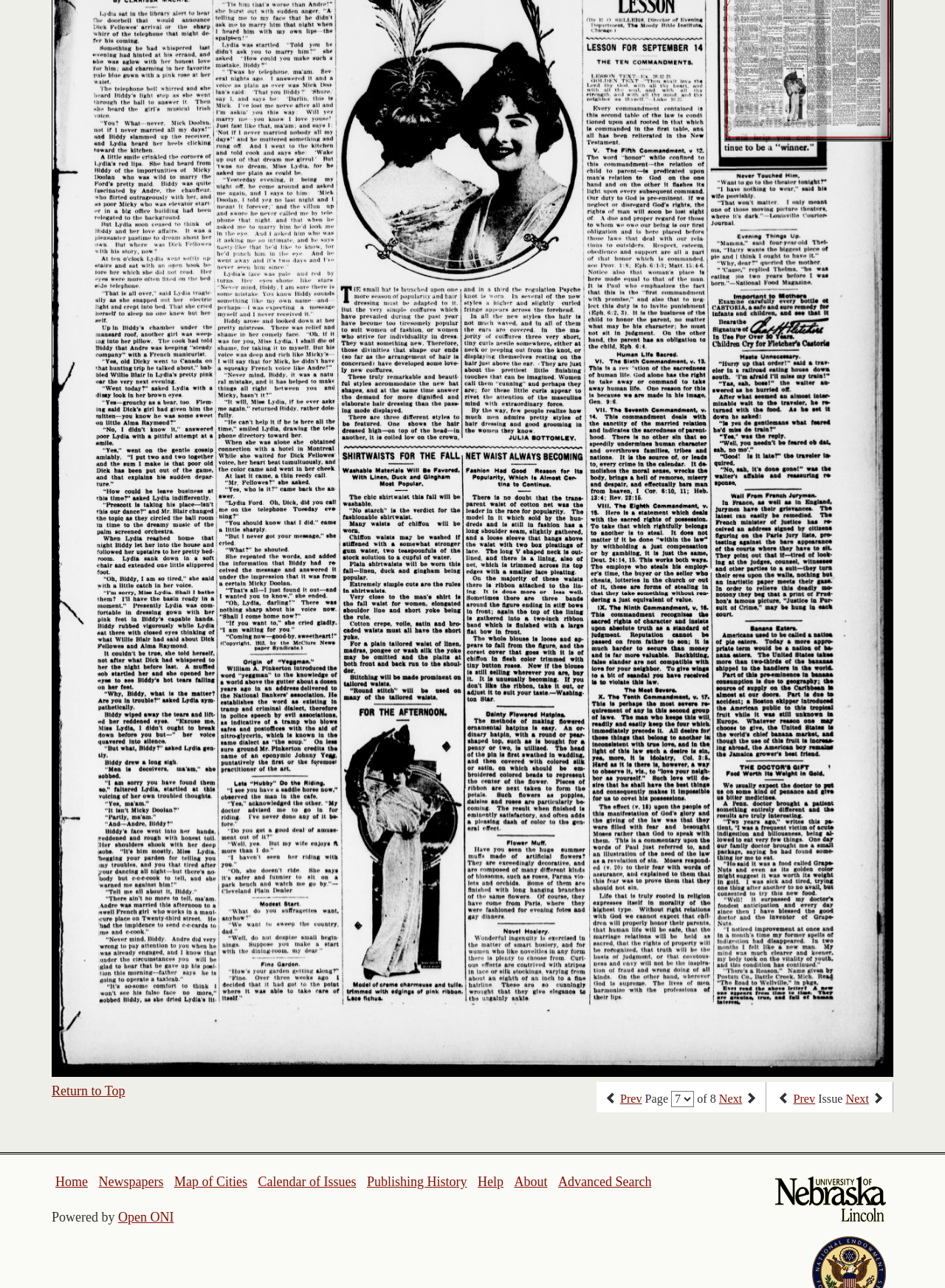From the webpage screenshot, identify the region described by Next. Provide the bounding box coordinates as (top-left x, top-left y, bottom-right x, bottom-right y), with each value being a floating point number between 0 and 1.

[0.895, 0.848, 0.919, 0.859]